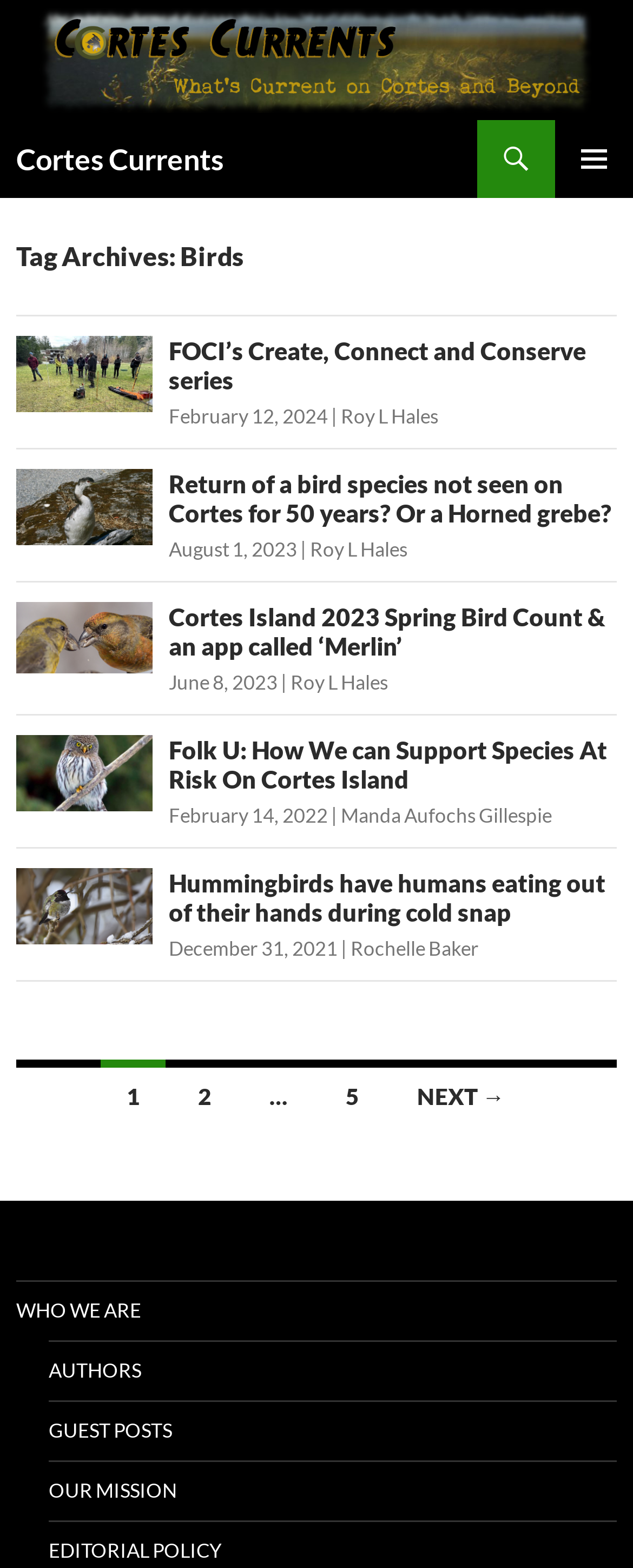Refer to the screenshot and give an in-depth answer to this question: What is the purpose of the 'Search' link?

The 'Search' link is located at the top of the webpage, and its purpose is likely to allow users to search for specific content on the website, such as articles or authors.